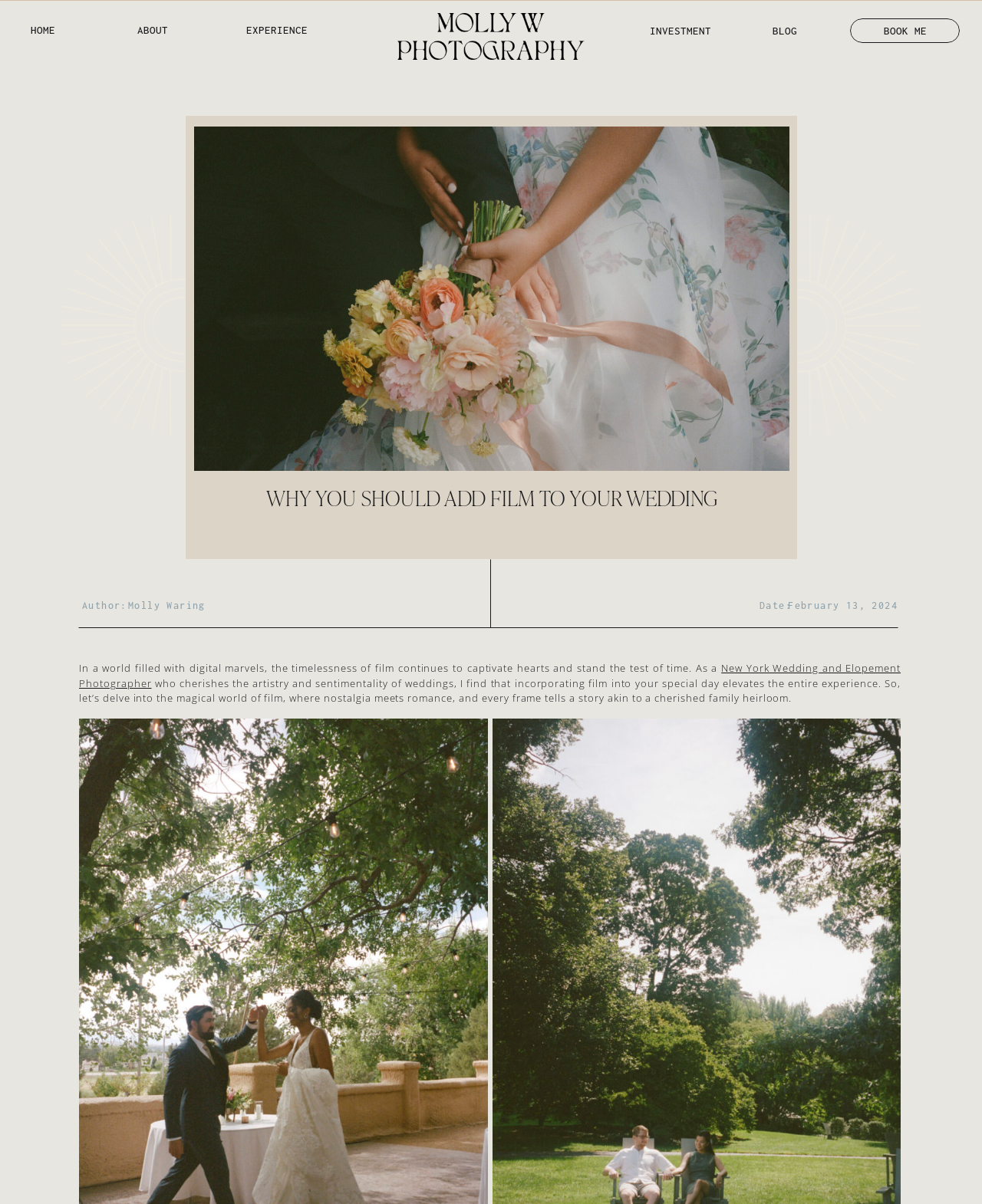Identify the first-level heading on the webpage and generate its text content.

WHY YOU SHOULD ADD FILM TO YOUR WEDDING